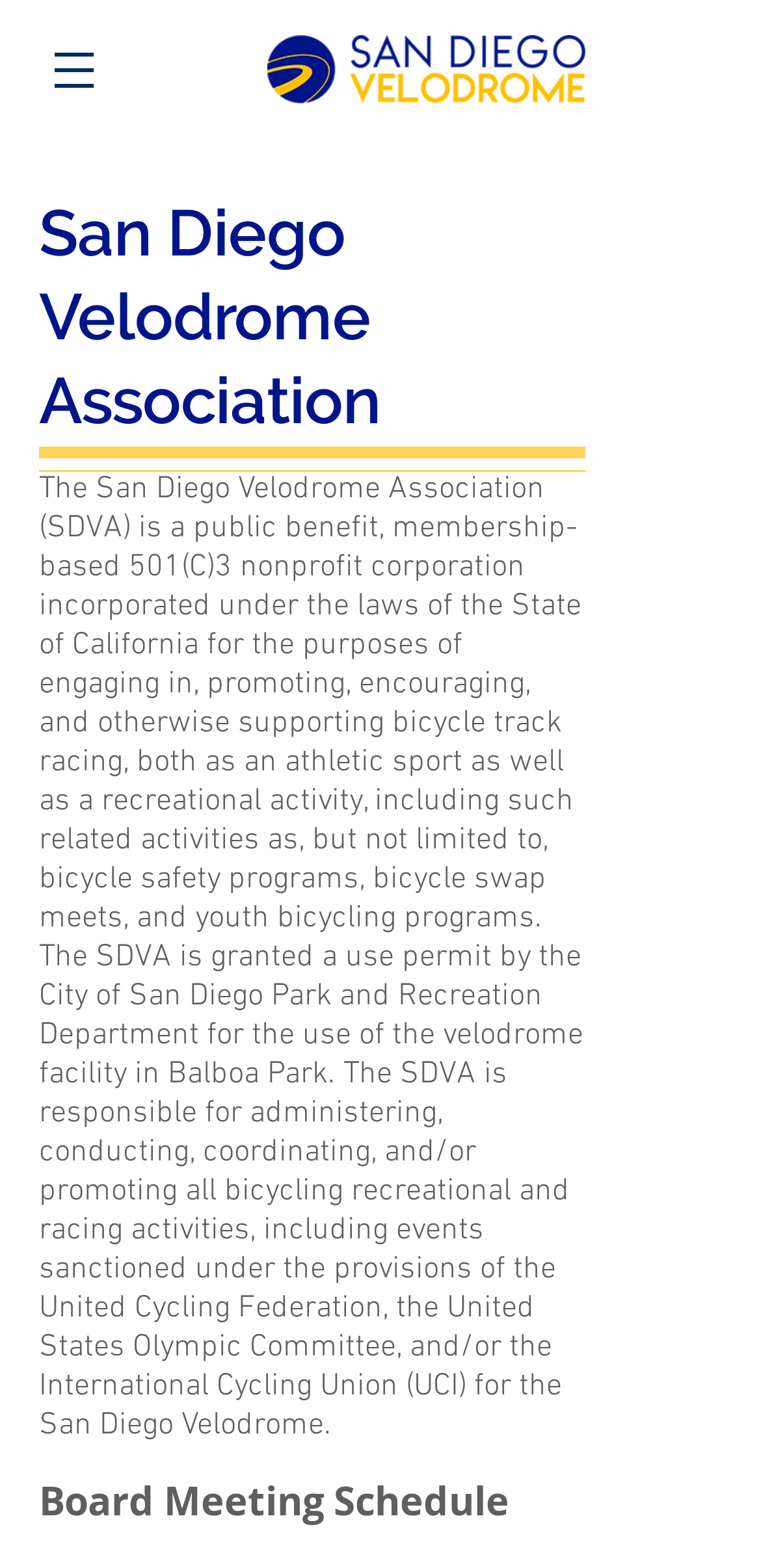What type of organization is SDVA?
Using the visual information, reply with a single word or short phrase.

Nonprofit corporation